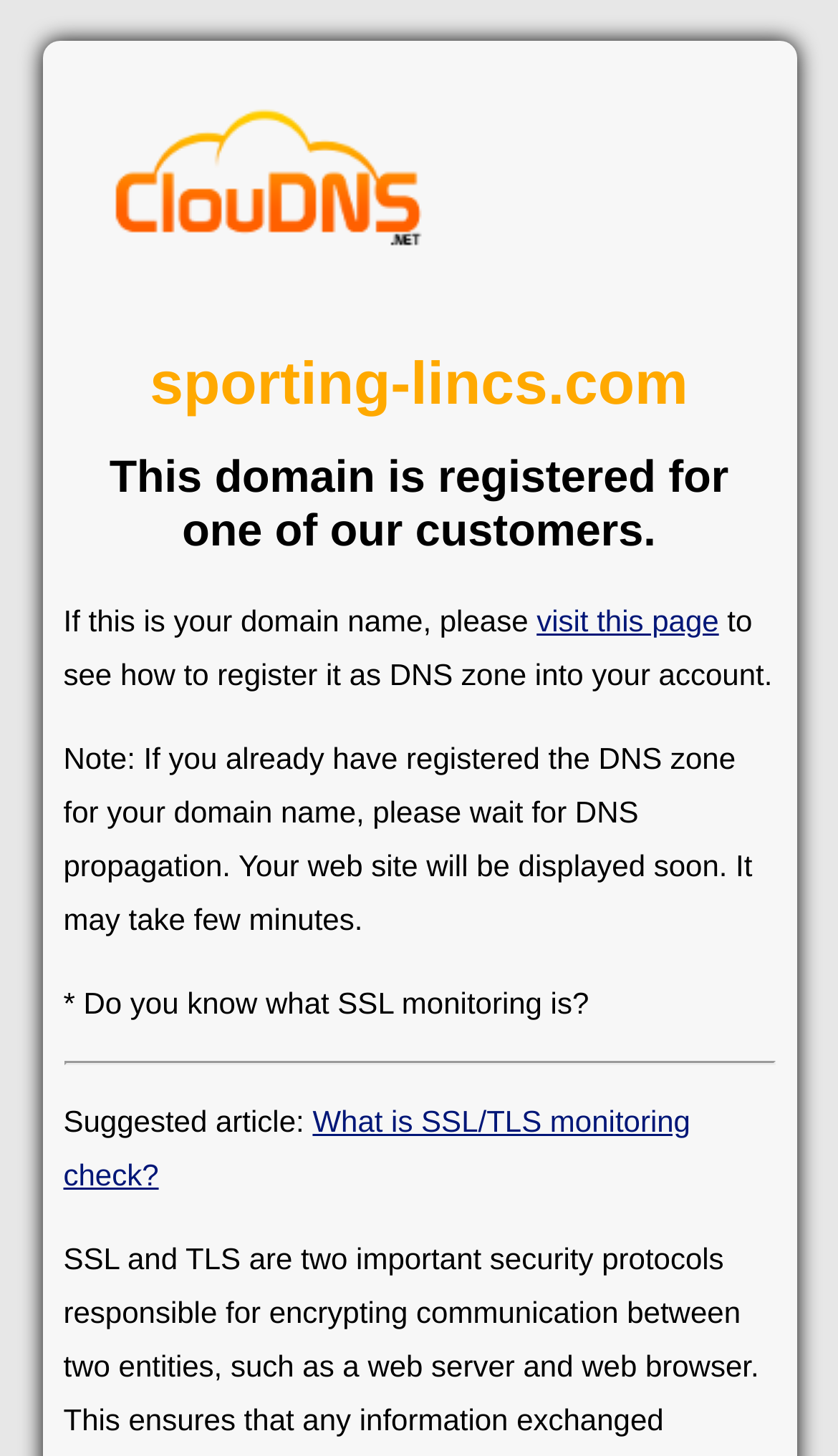Explain the webpage's layout and main content in detail.

The webpage appears to be a domain registration and SSL monitoring page. At the top, there is a link to "Cloud DNS" accompanied by an image, positioned slightly above the center of the page. Below this, there are two headings: the first displays the domain name "sporting-lincs.com", and the second explains that this domain is registered for one of their customers.

Following these headings, there is a paragraph of text that informs the user what to do if this is their domain name, including a link to "visit this page" to register it as a DNS zone into their account. The text also provides additional information about DNS propagation and what to expect.

Below this paragraph, there is another block of text that asks if the user knows what SSL monitoring is, and provides a suggested article link to "What is SSL/TLS monitoring check?" to learn more. A horizontal separator line divides this section from the rest of the content. Overall, the page appears to be providing information and resources related to domain registration and SSL monitoring.